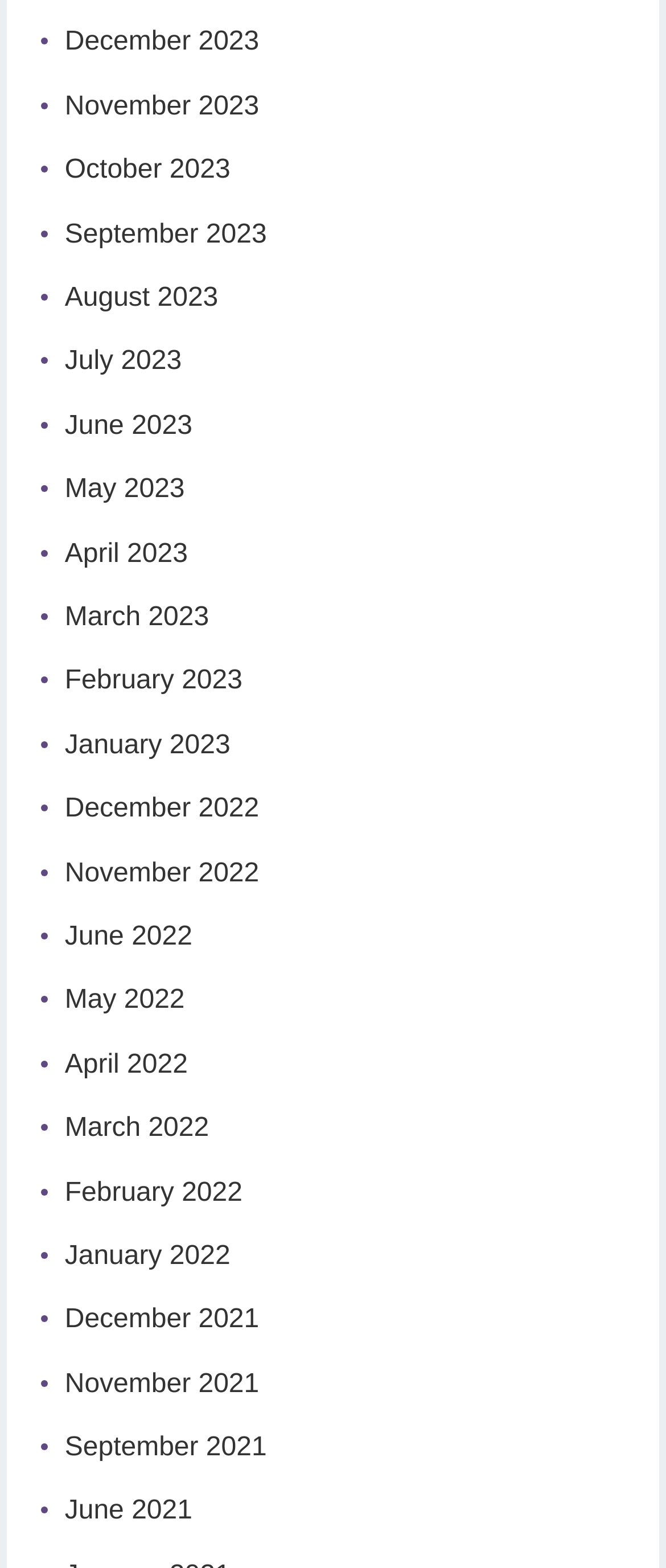Locate the bounding box coordinates of the area where you should click to accomplish the instruction: "View June 2021".

[0.097, 0.955, 0.289, 0.973]